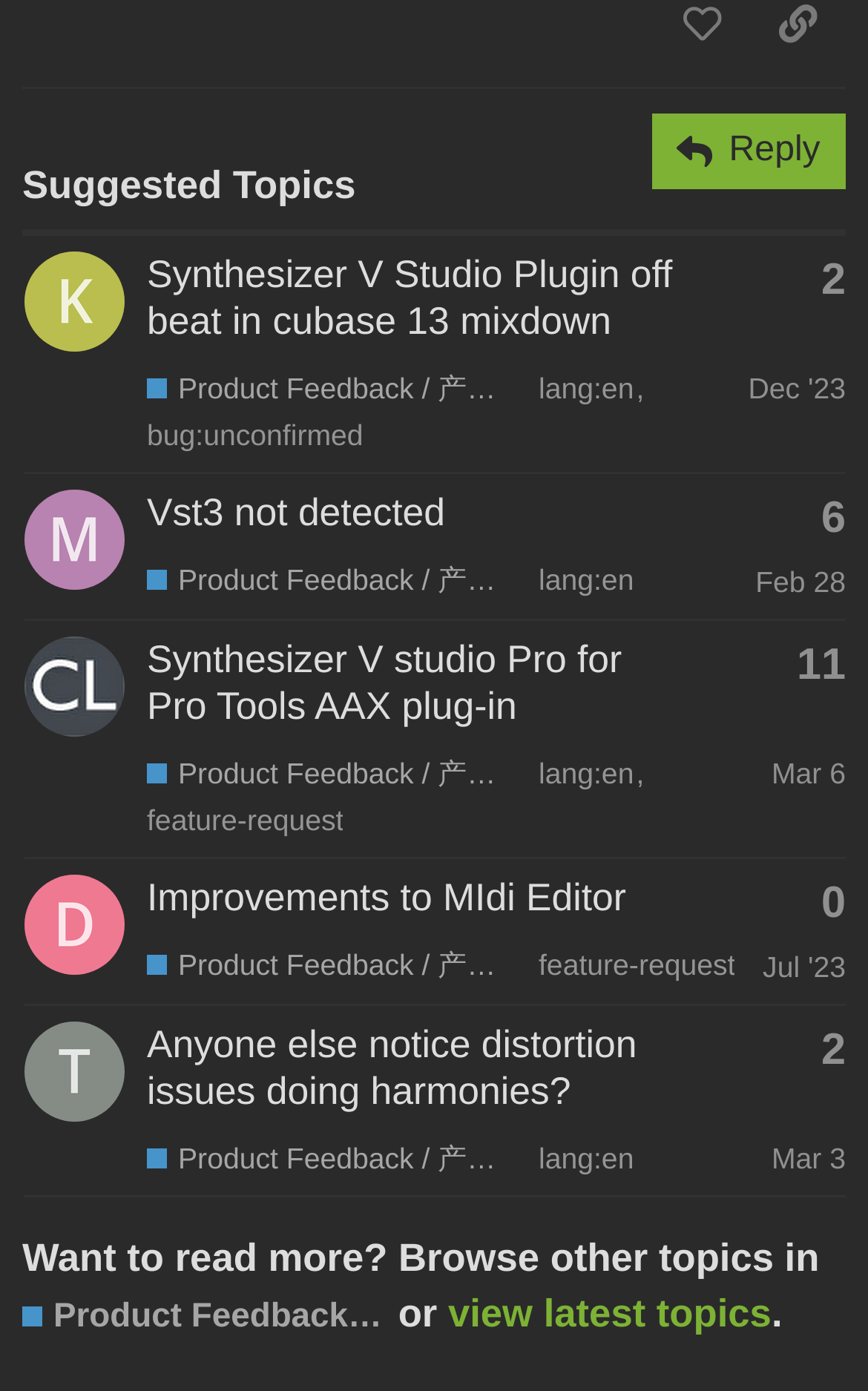Return the bounding box coordinates of the UI element that corresponds to this description: "Improvements to MIdi Editor". The coordinates must be given as four float numbers in the range of 0 and 1, [left, top, right, bottom].

[0.169, 0.629, 0.721, 0.661]